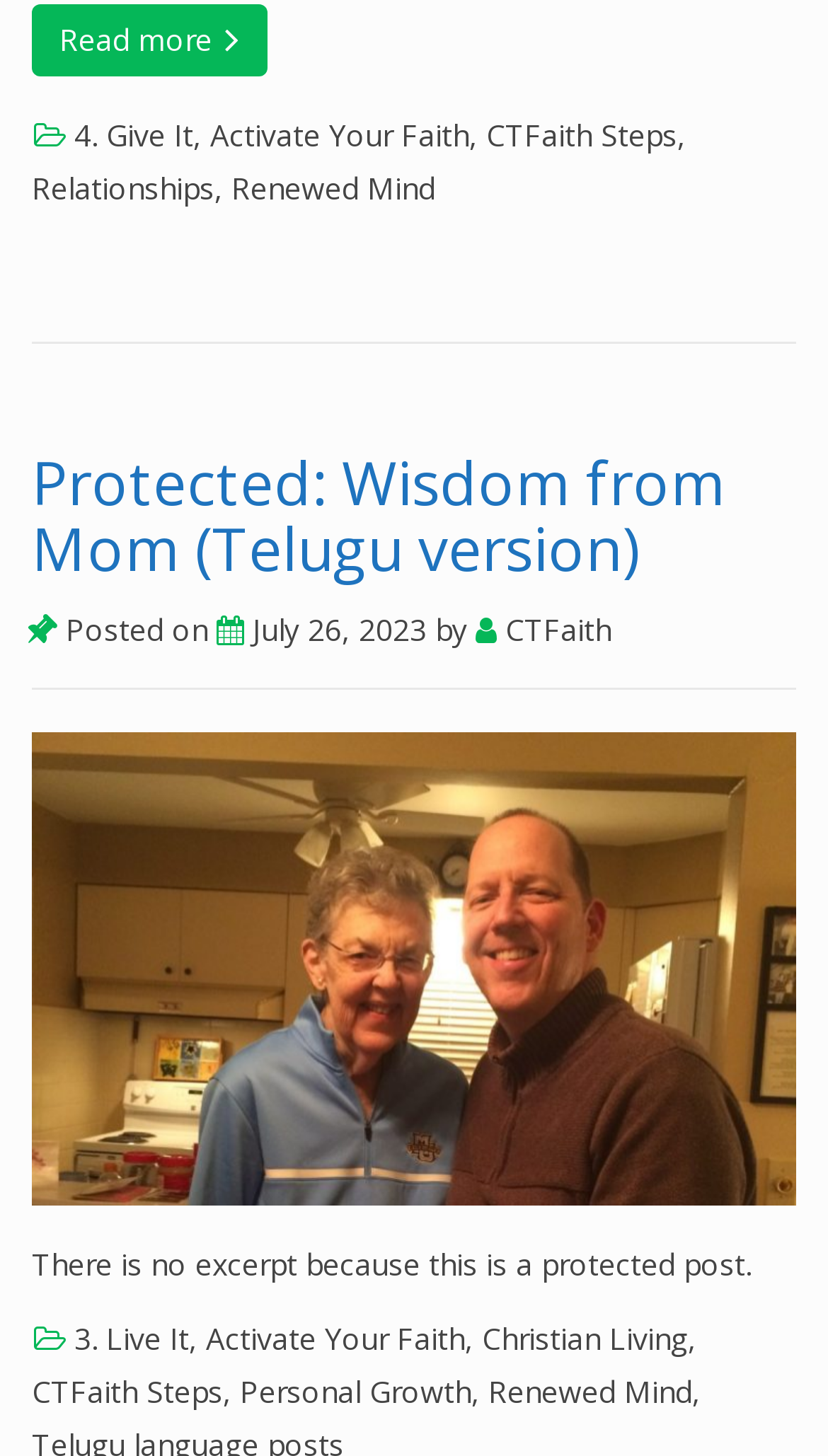What is the reason for no excerpt?
Make sure to answer the question with a detailed and comprehensive explanation.

I found the reason for no excerpt by reading the static text element with the text 'There is no excerpt because this is a protected post.' which is located at the bottom of the webpage.